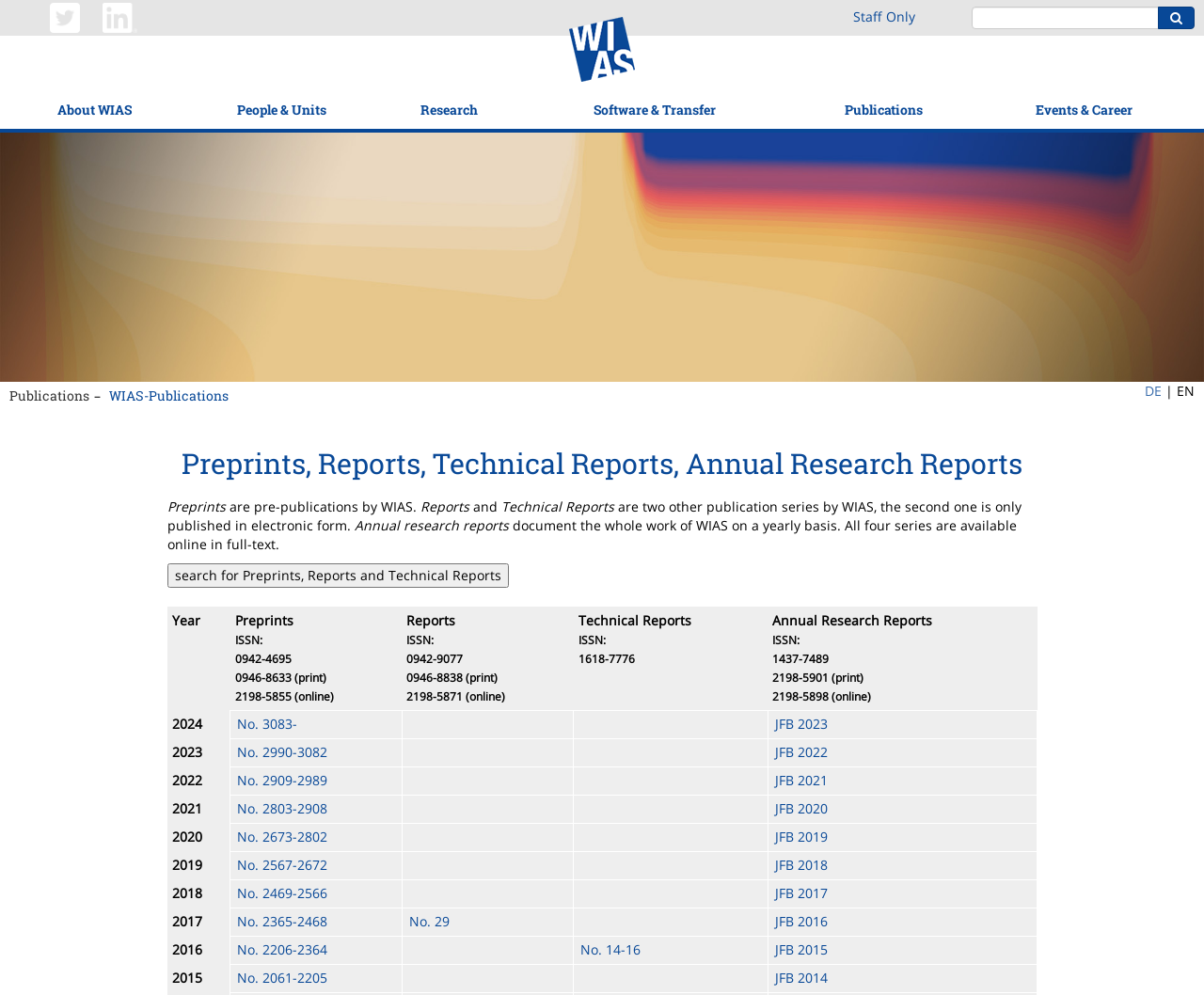What are the four publication series of WIAS?
Could you answer the question in a detailed manner, providing as much information as possible?

The four publication series of WIAS are mentioned in the heading and subsequent text, which explains that Preprints, Reports, and Technical Reports are pre-publications, and Annual Research Reports document the whole work of WIAS on a yearly basis.